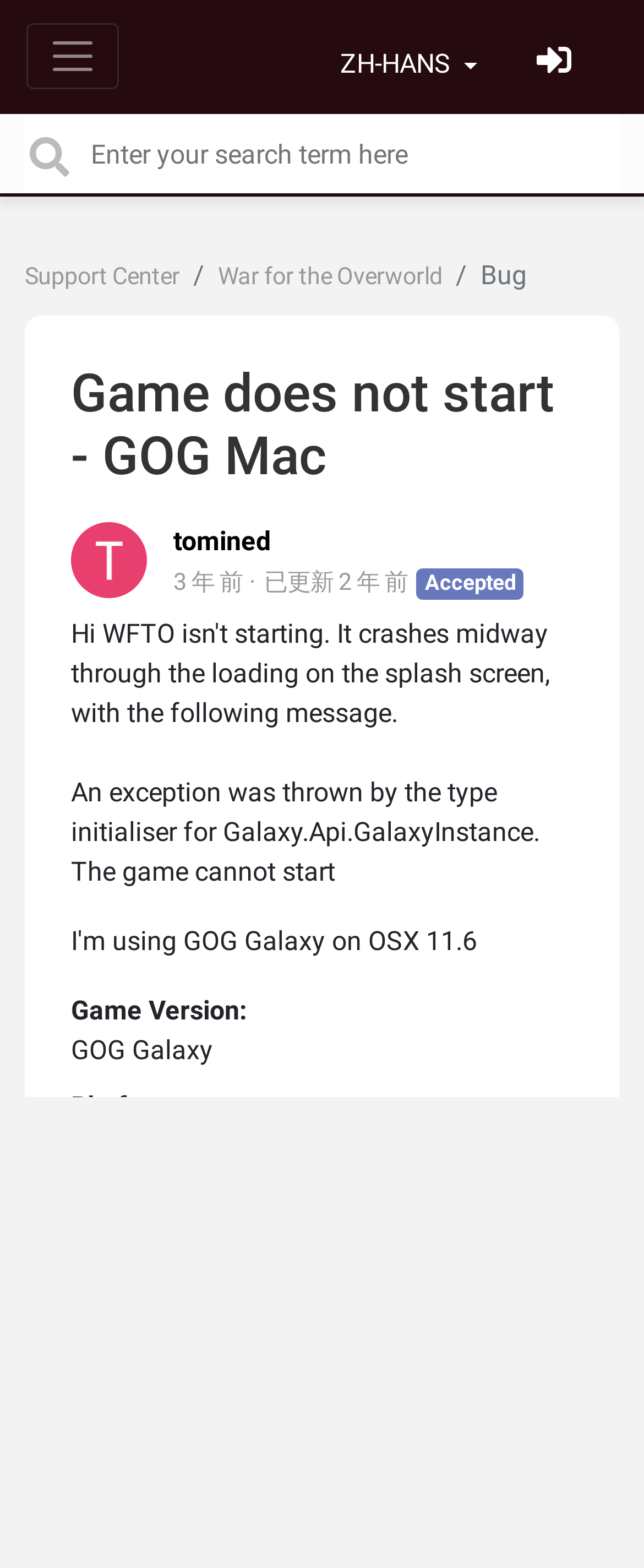What is the platform of the game?
Please answer the question with a detailed and comprehensive explanation.

I found the platform of the game by looking at the text 'Platform:' and its corresponding value 'OS X' in the webpage.